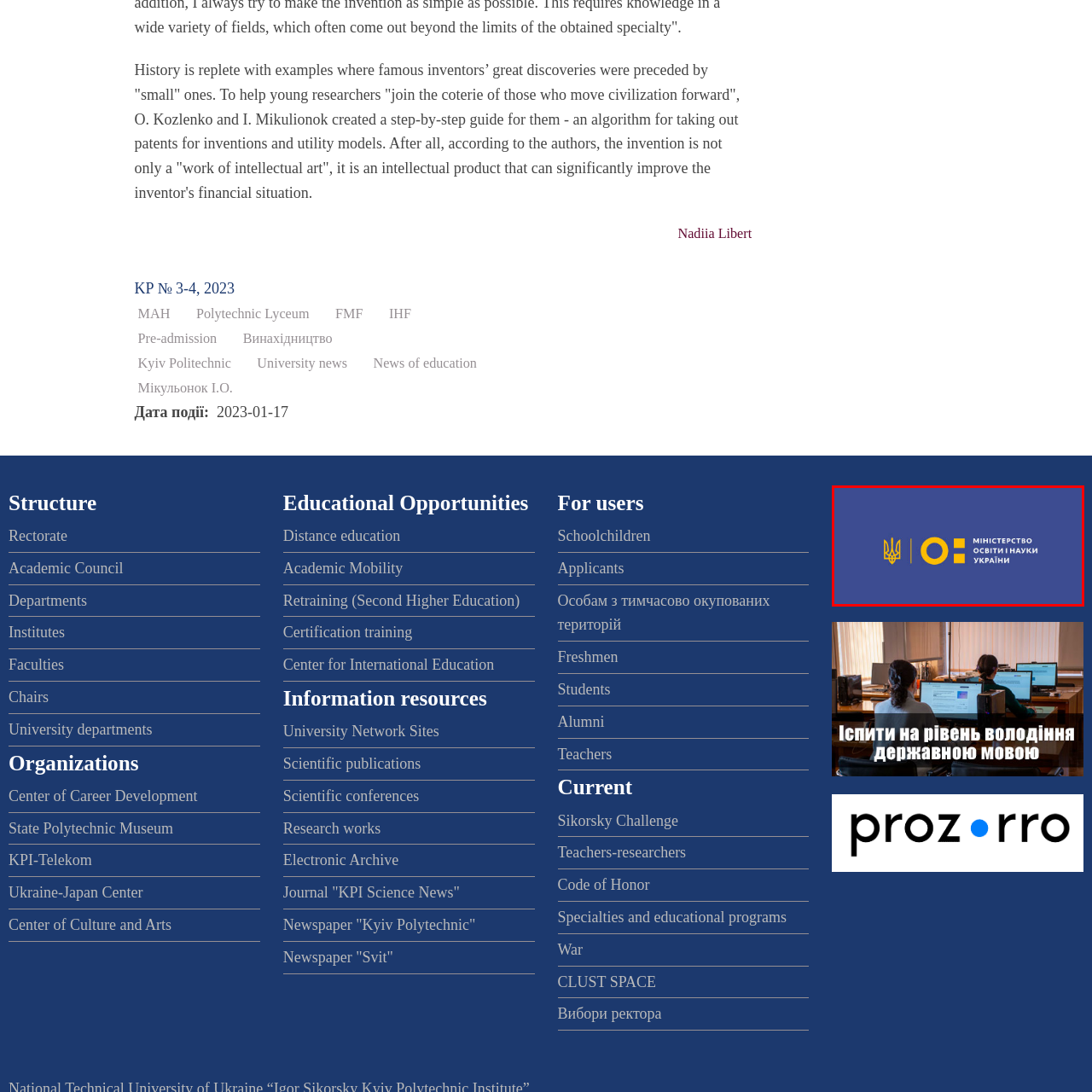What is represented by the yellow circle and rectangular shapes?
Focus on the content inside the red bounding box and offer a detailed explanation.

According to the caption, the yellow circle and rectangular shapes adjacent to the emblem represent innovation and forward-thinking in education, symbolizing the ministry's commitment to progress and development in the field.